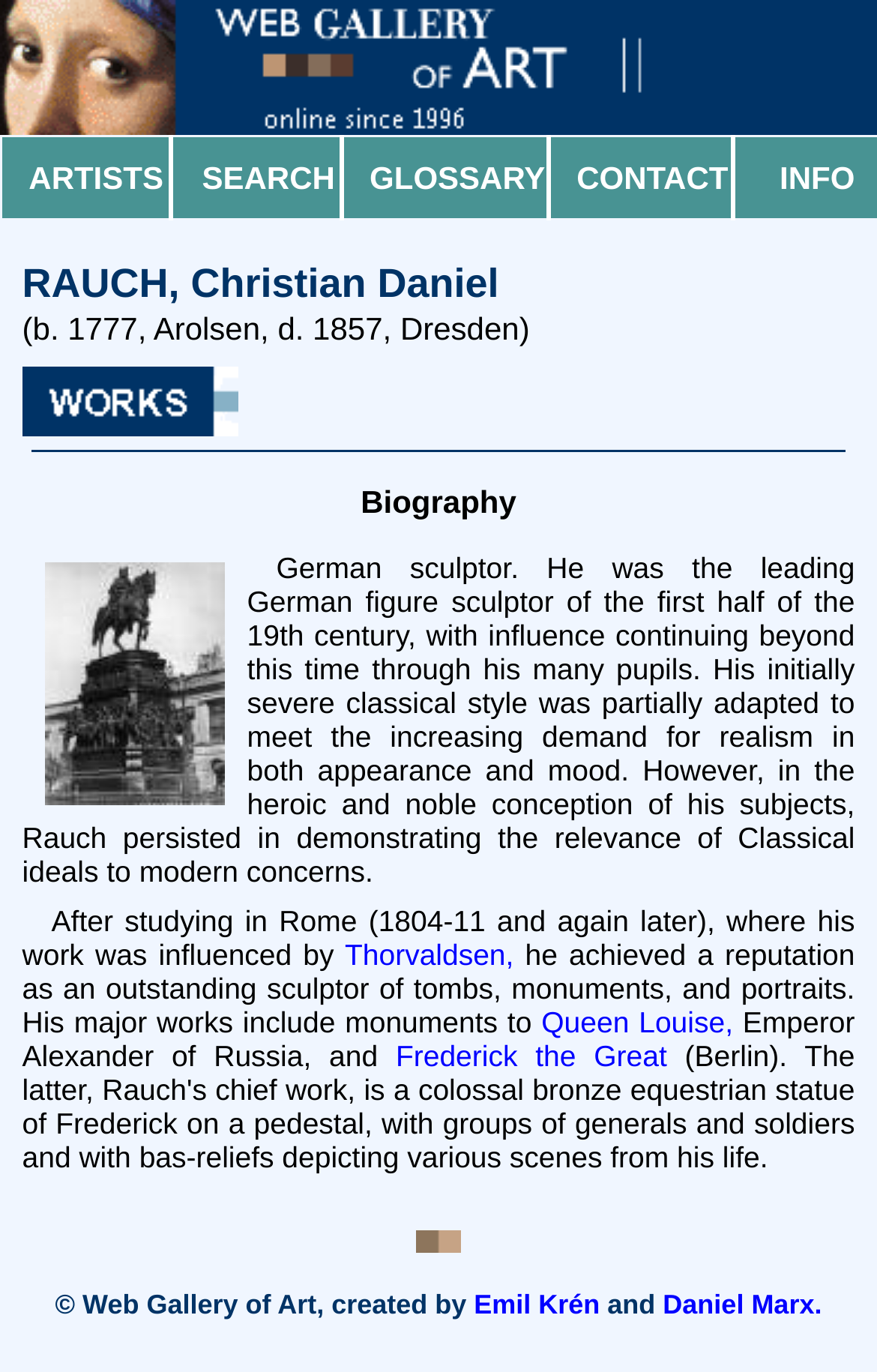Please find the bounding box for the following UI element description. Provide the coordinates in (top-left x, top-left y, bottom-right x, bottom-right y) format, with values between 0 and 1: Emil Krén

[0.54, 0.939, 0.684, 0.961]